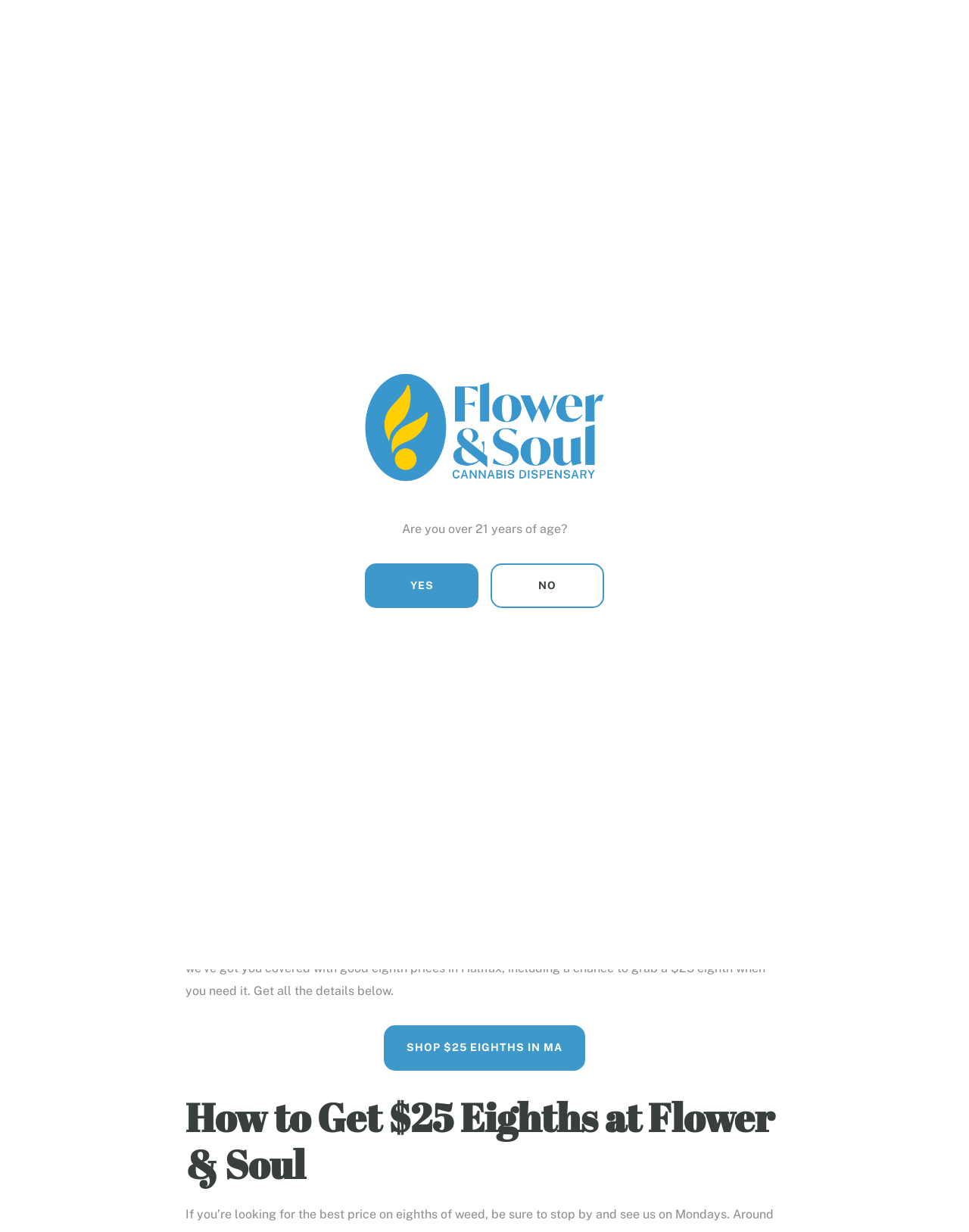Can you find the bounding box coordinates for the element that needs to be clicked to execute this instruction: "Read the blog"? The coordinates should be given as four float numbers between 0 and 1, i.e., [left, top, right, bottom].

[0.879, 0.035, 0.961, 0.063]